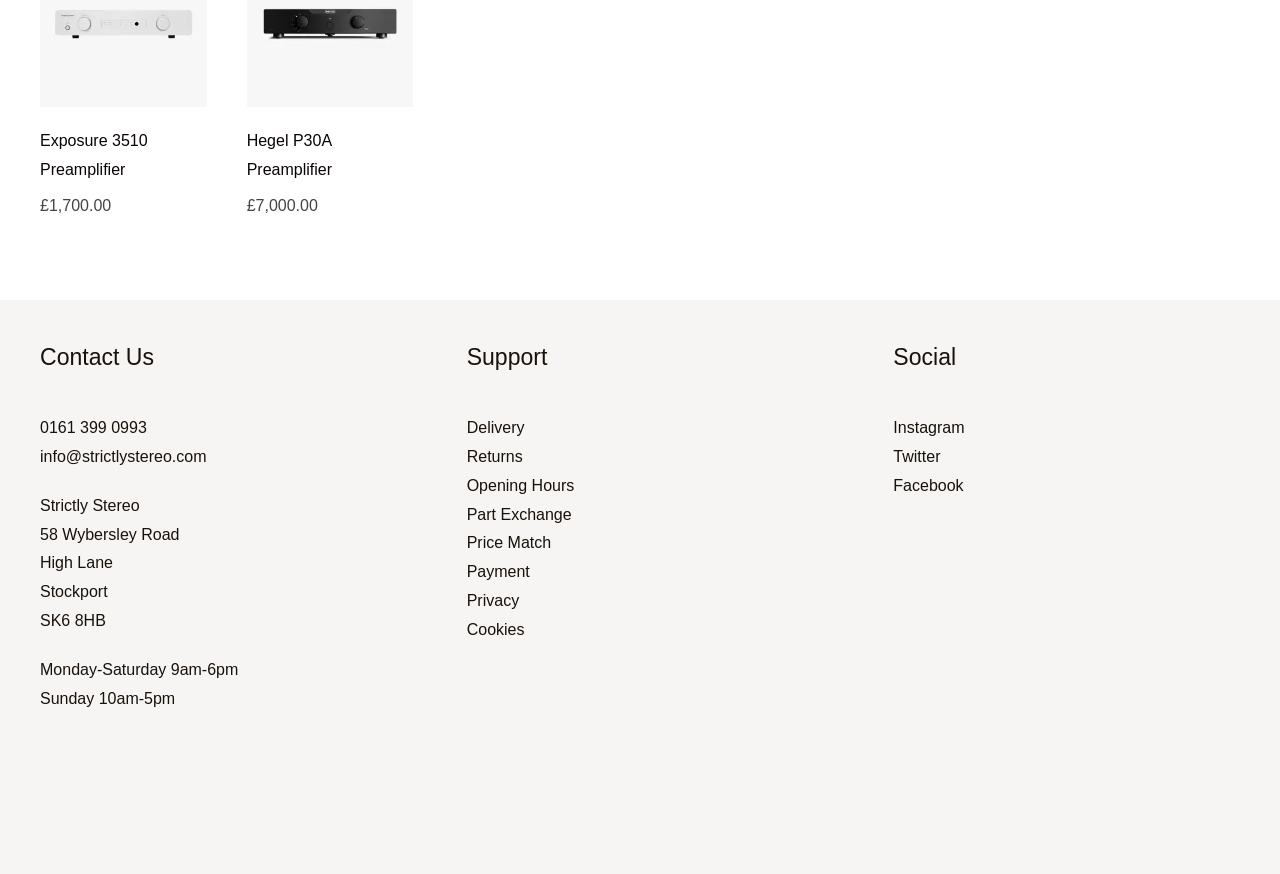Locate the bounding box coordinates of the clickable area needed to fulfill the instruction: "go to the 'Om Vejby' page".

None